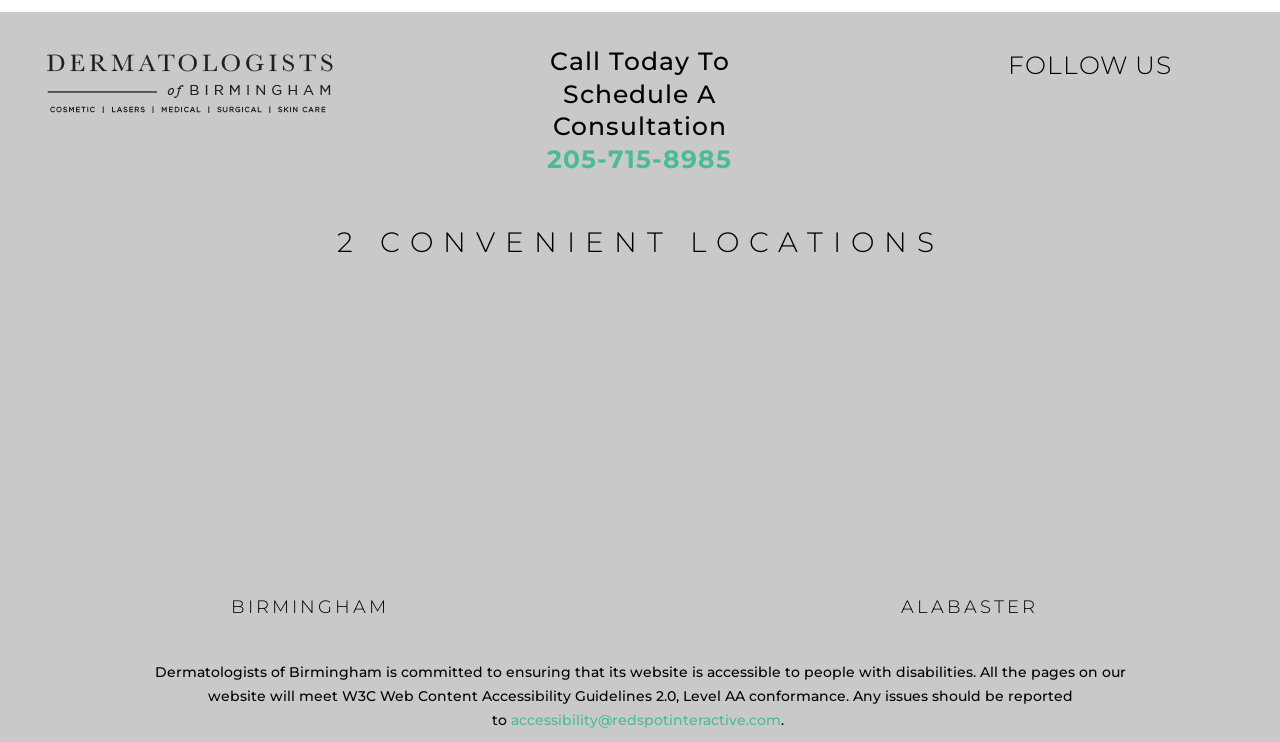Locate the bounding box coordinates of the element that should be clicked to execute the following instruction: "Schedule a consultation".

[0.43, 0.062, 0.57, 0.19]